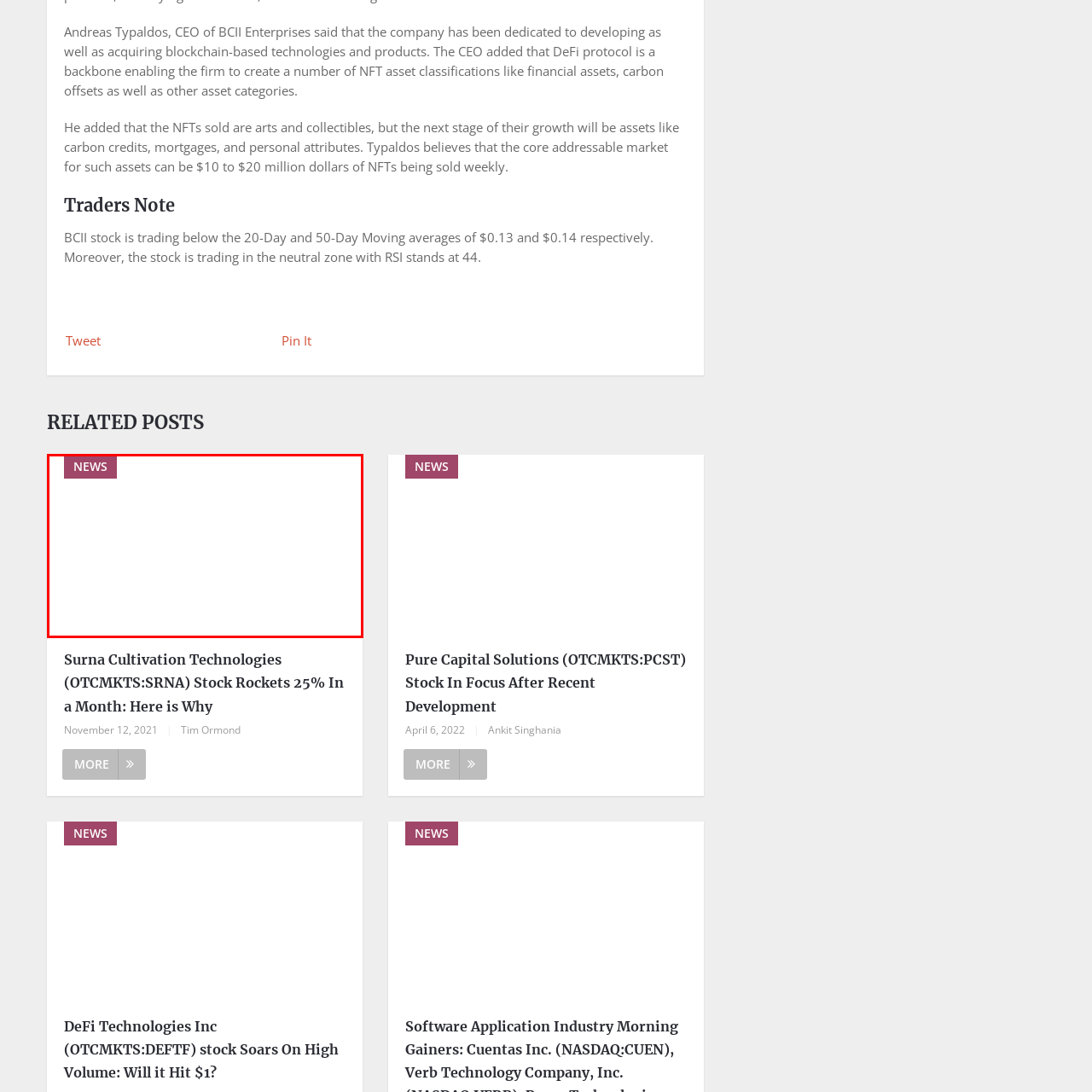View the part of the image marked by the red boundary and provide a one-word or short phrase answer to this question: 
What is the stock market symbol of Surna Cultivation Technologies?

OTCMKTS:SRNA